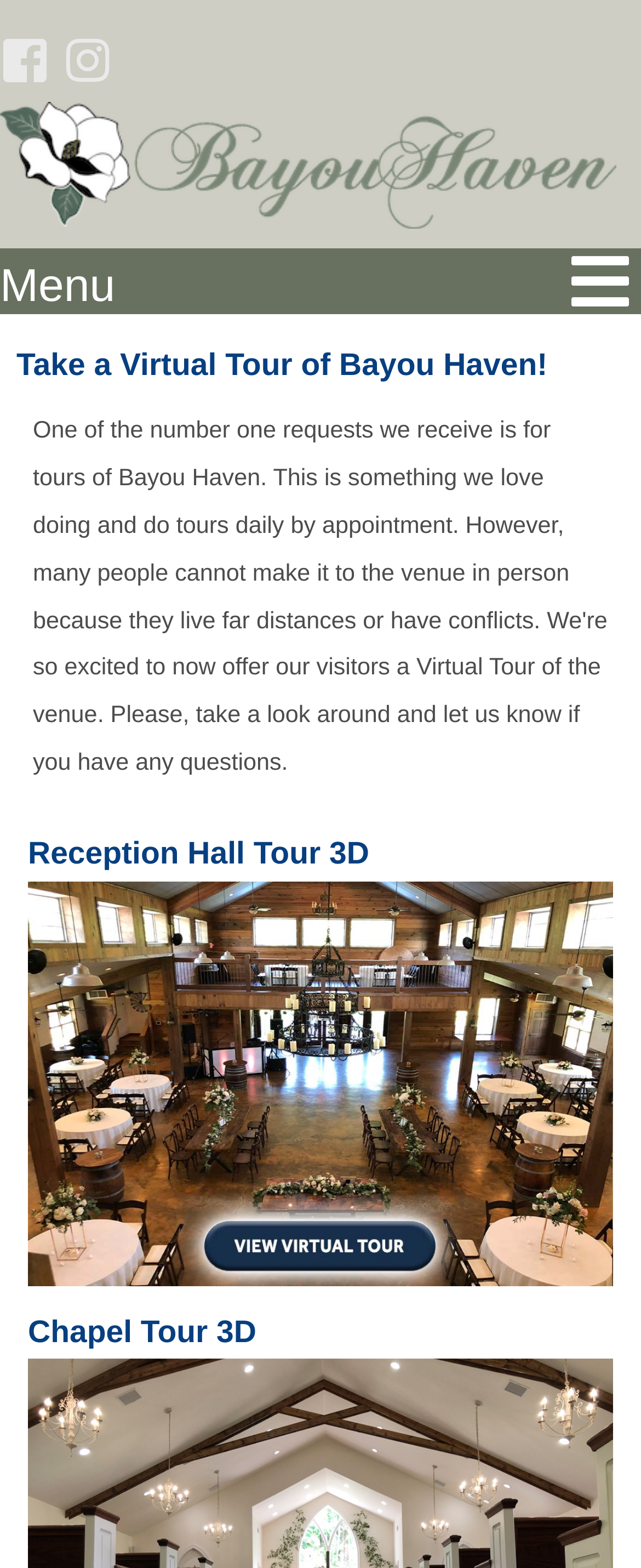Find the bounding box coordinates of the clickable element required to execute the following instruction: "Go to the HOME page". Provide the coordinates as four float numbers between 0 and 1, i.e., [left, top, right, bottom].

[0.0, 0.2, 1.0, 0.263]